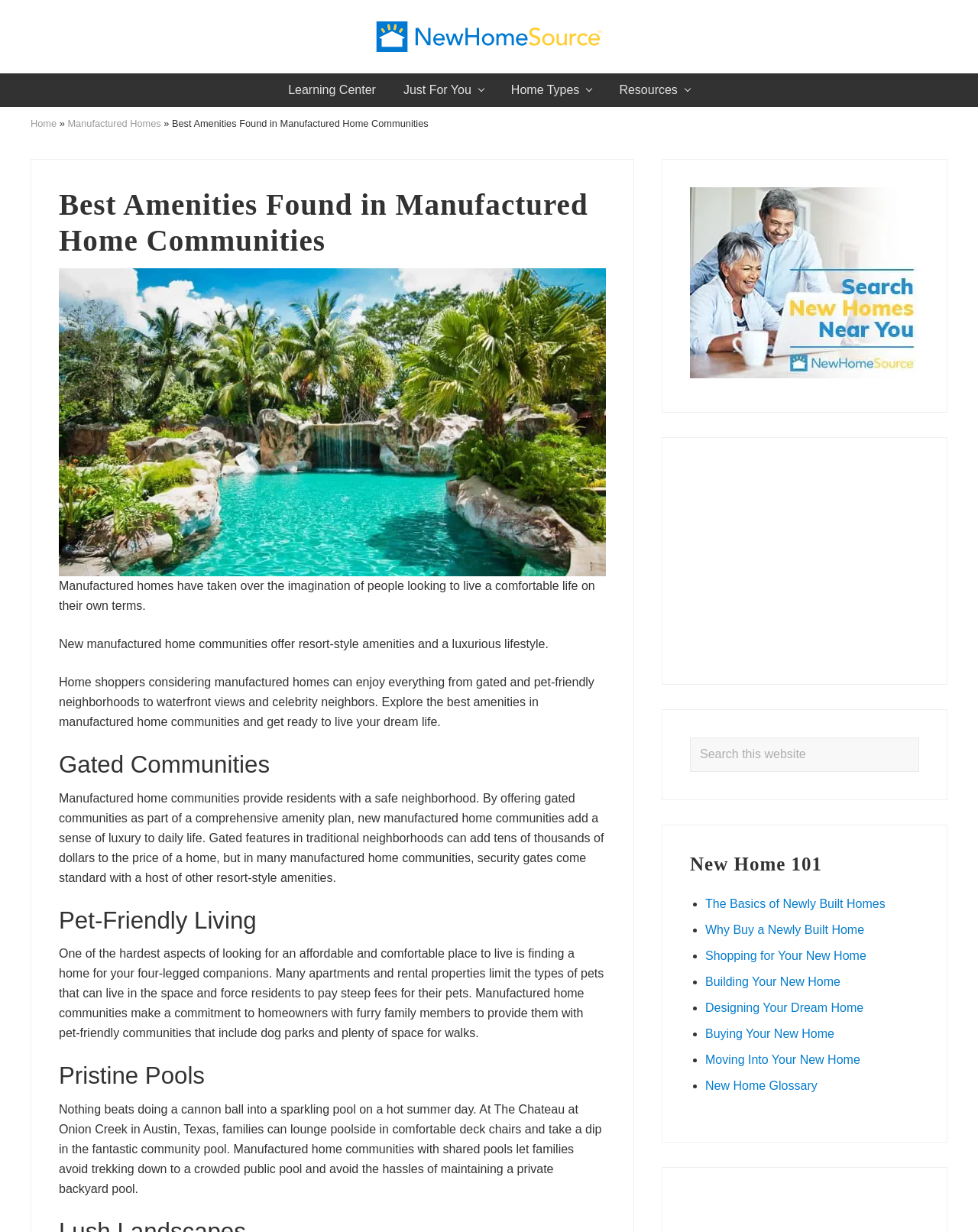Can you find the bounding box coordinates for the element to click on to achieve the instruction: "Explore the 'Gated Communities' section"?

[0.06, 0.609, 0.62, 0.633]